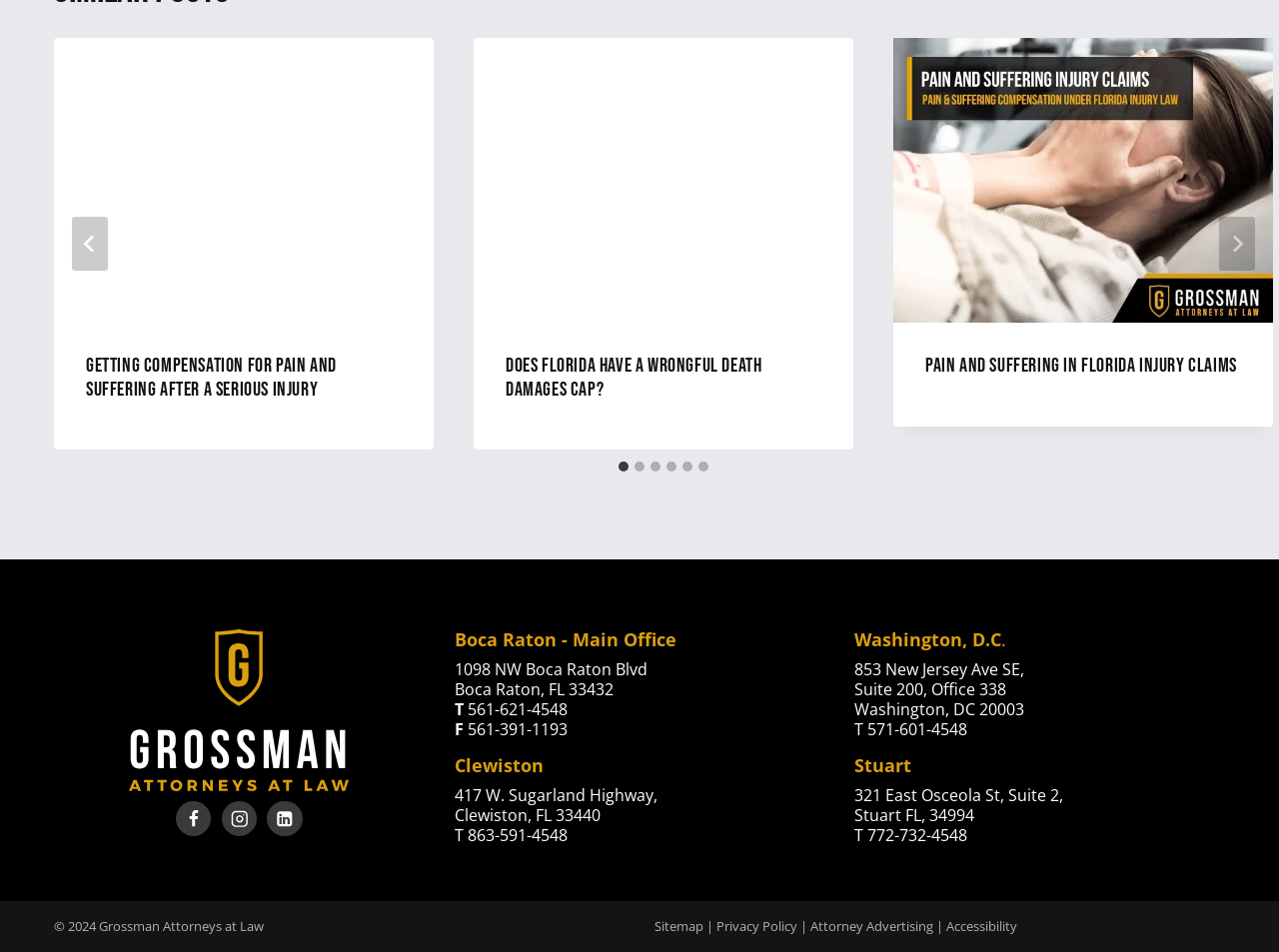What is the purpose of the 'Go to last slide' button?
Respond to the question with a well-detailed and thorough answer.

The 'Go to last slide' button is likely used to navigate to the last slide in a series of slides or images, allowing the user to quickly access the last item in the sequence.